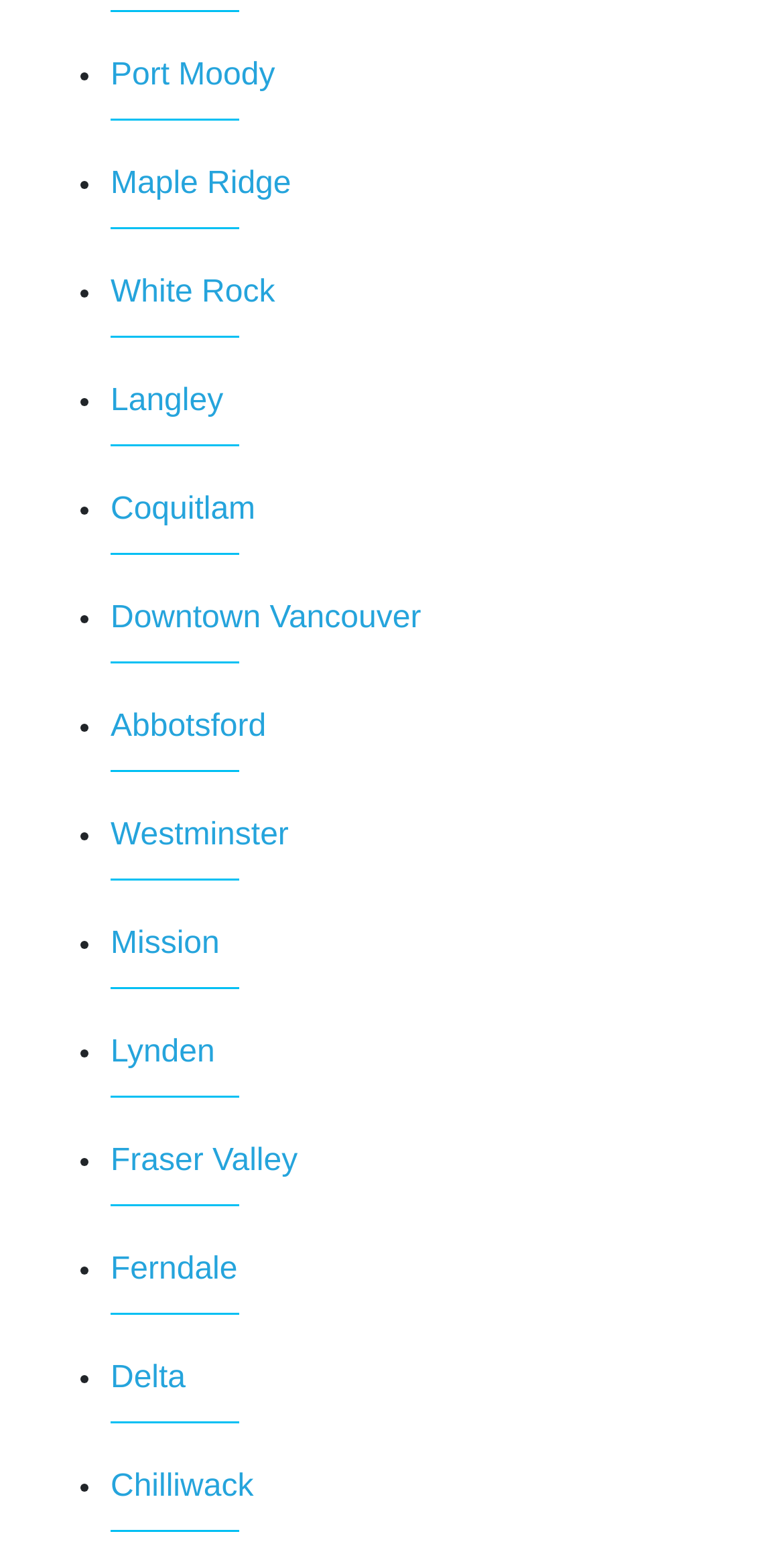Determine the bounding box coordinates of the section I need to click to execute the following instruction: "go to Downtown Vancouver". Provide the coordinates as four float numbers between 0 and 1, i.e., [left, top, right, bottom].

[0.141, 0.388, 0.537, 0.41]